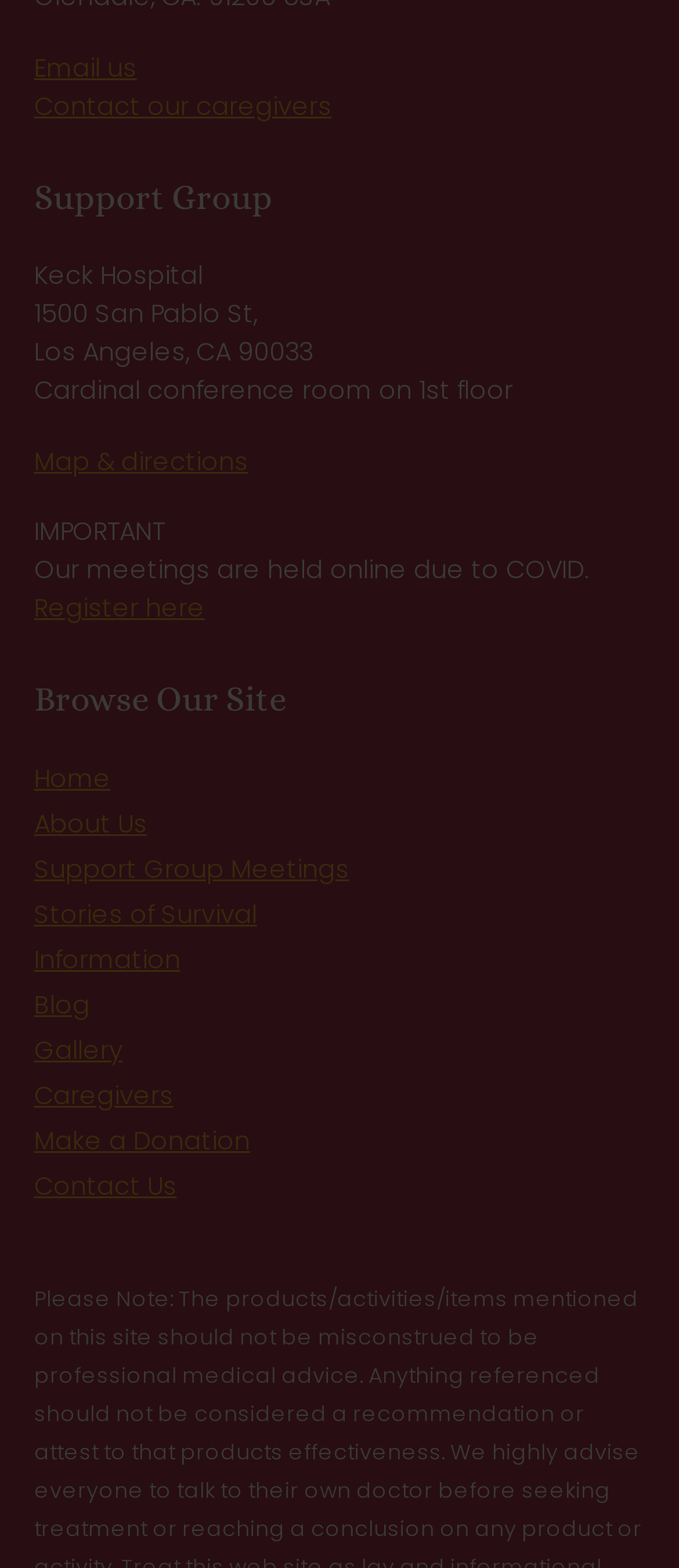What is the location of the Cardinal conference room?
Please provide a single word or phrase as your answer based on the screenshot.

1st floor